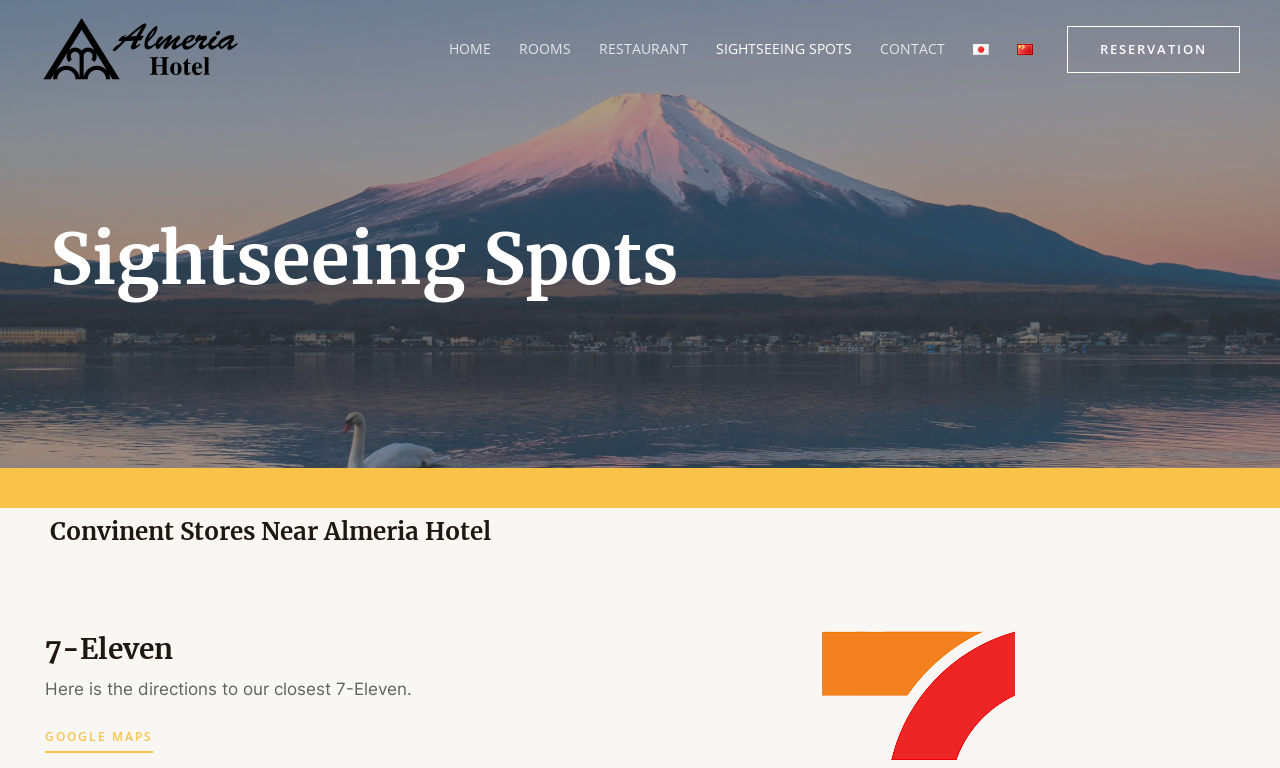Pinpoint the bounding box coordinates of the clickable element to carry out the following instruction: "go to home page."

[0.34, 0.001, 0.395, 0.126]